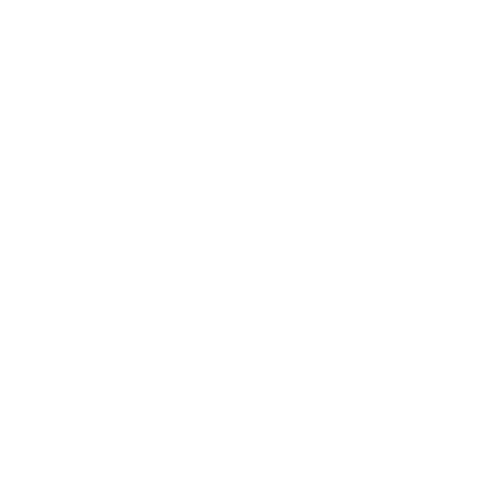Explain the image in detail, mentioning the main subjects and background elements.

The image displays the cover of a book titled "Holy Spirit: The Bondage Breaker," authored by David Diga Hernandez. The book promises to help readers experience permanent deliverance from mental, emotional, and demonic strongholds. It emphasizes the author's over 20 years of ministry experience focused on the Holy Spirit, prayer, and spiritual warfare. Through this work, Hernandez aims to guide readers in breaking free from harmful cycles and spiritual bondage by understanding the power of the Holy Spirit and biblical truth. The imagery likely complements themes of liberation and empowerment, appealing to those seeking spiritual guidance and healing.